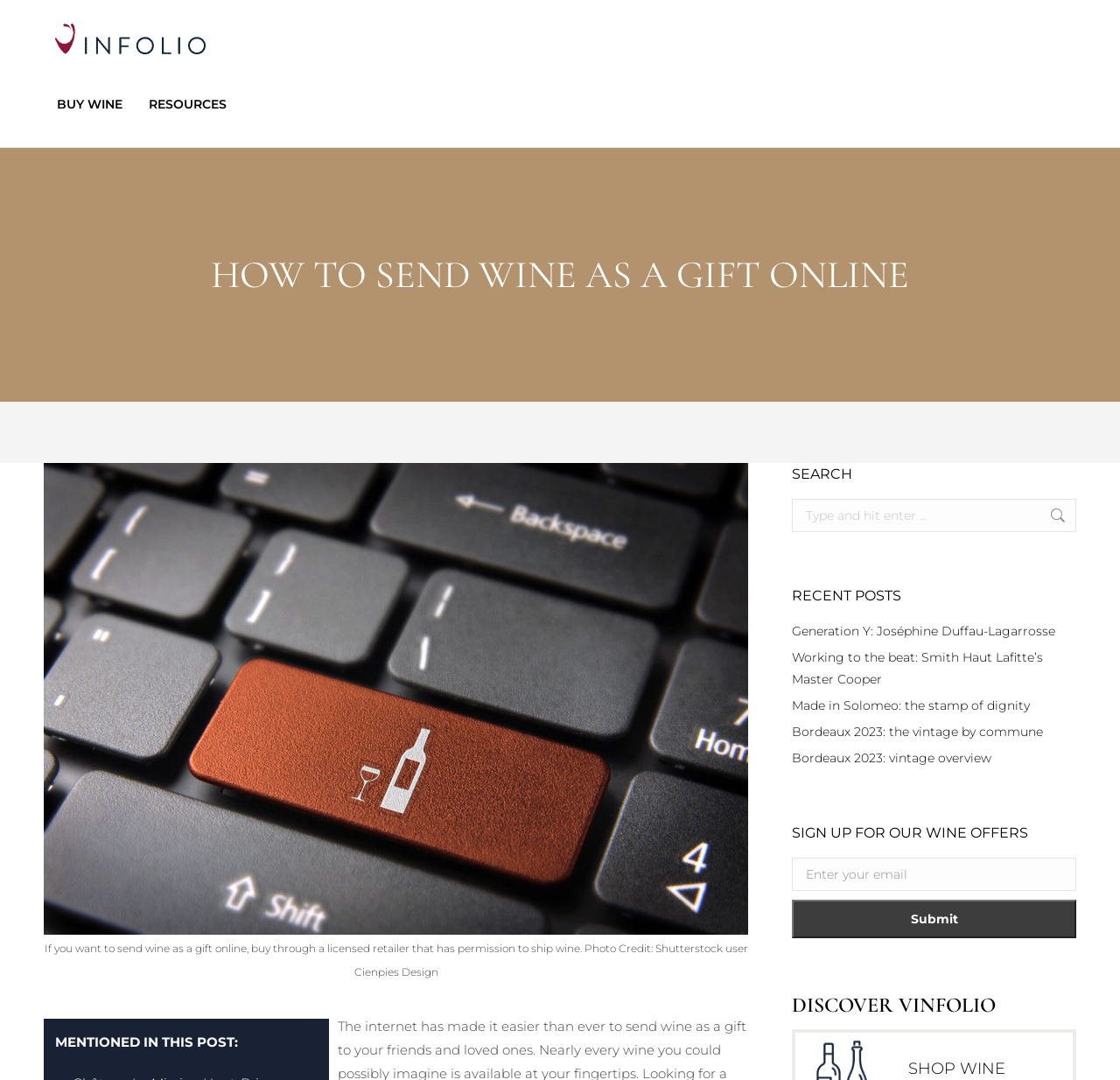Using the description: "BUY WINE", determine the UI element's bounding box coordinates. Ensure the coordinates are in the format of four float numbers between 0 and 1, i.e., [left, top, right, bottom].

[0.039, 0.077, 0.121, 0.116]